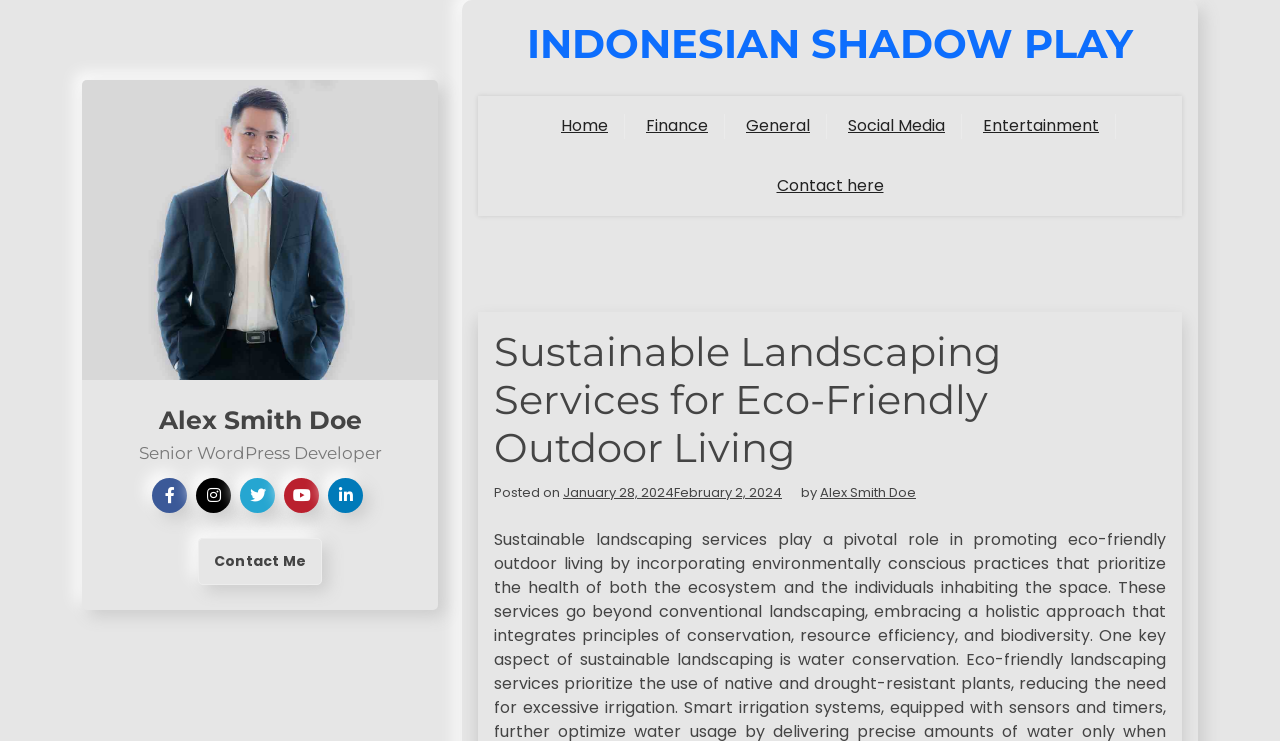Show the bounding box coordinates of the element that should be clicked to complete the task: "Contact the developer".

[0.155, 0.727, 0.252, 0.79]